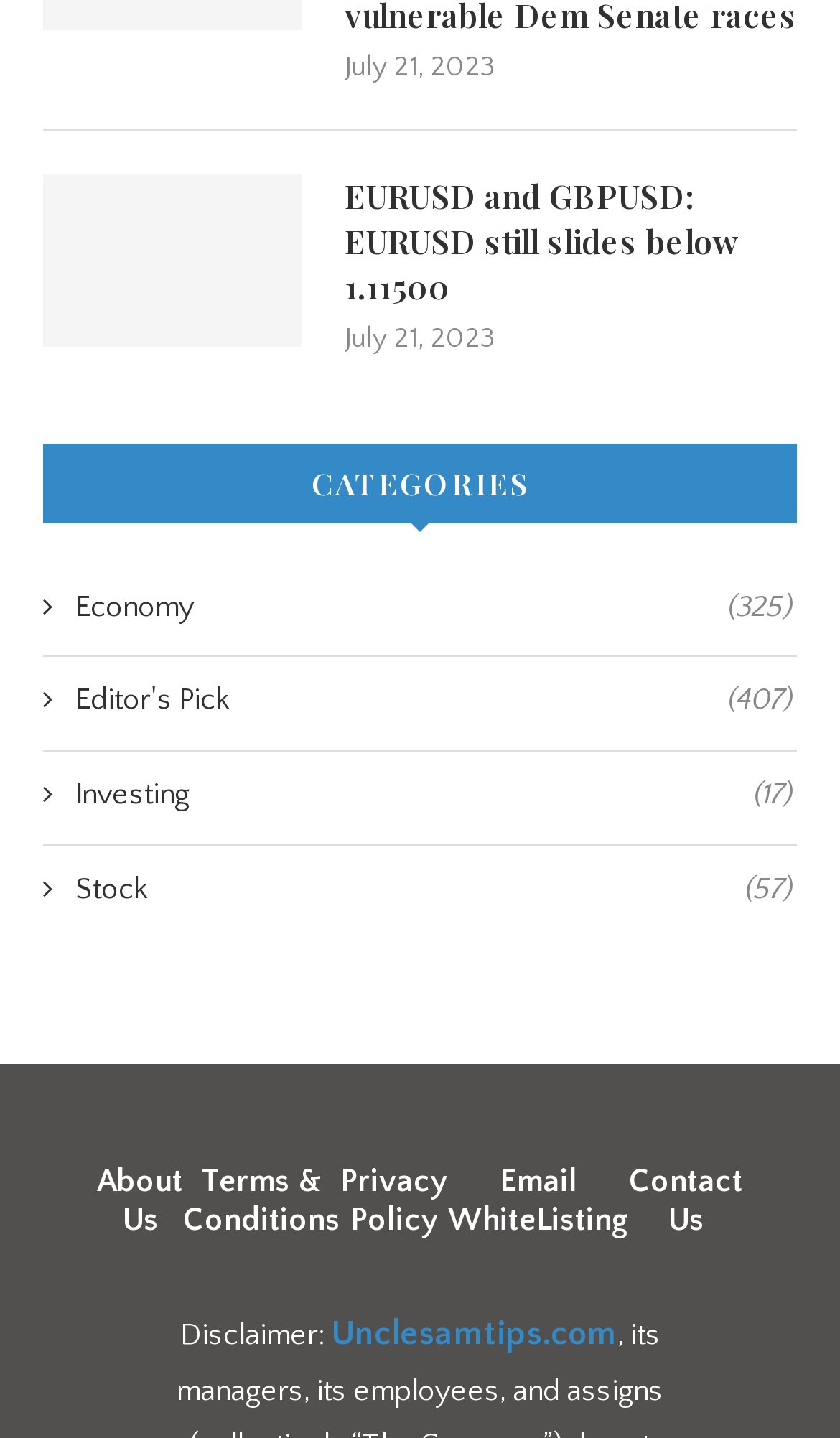Based on the image, provide a detailed and complete answer to the question: 
What are the footer links?

The footer links are located in the LayoutTable element and include links to About Us, Terms & Conditions, Privacy Policy, Email WhiteListing, and Contact Us, which are all part of the webpage's footer section.